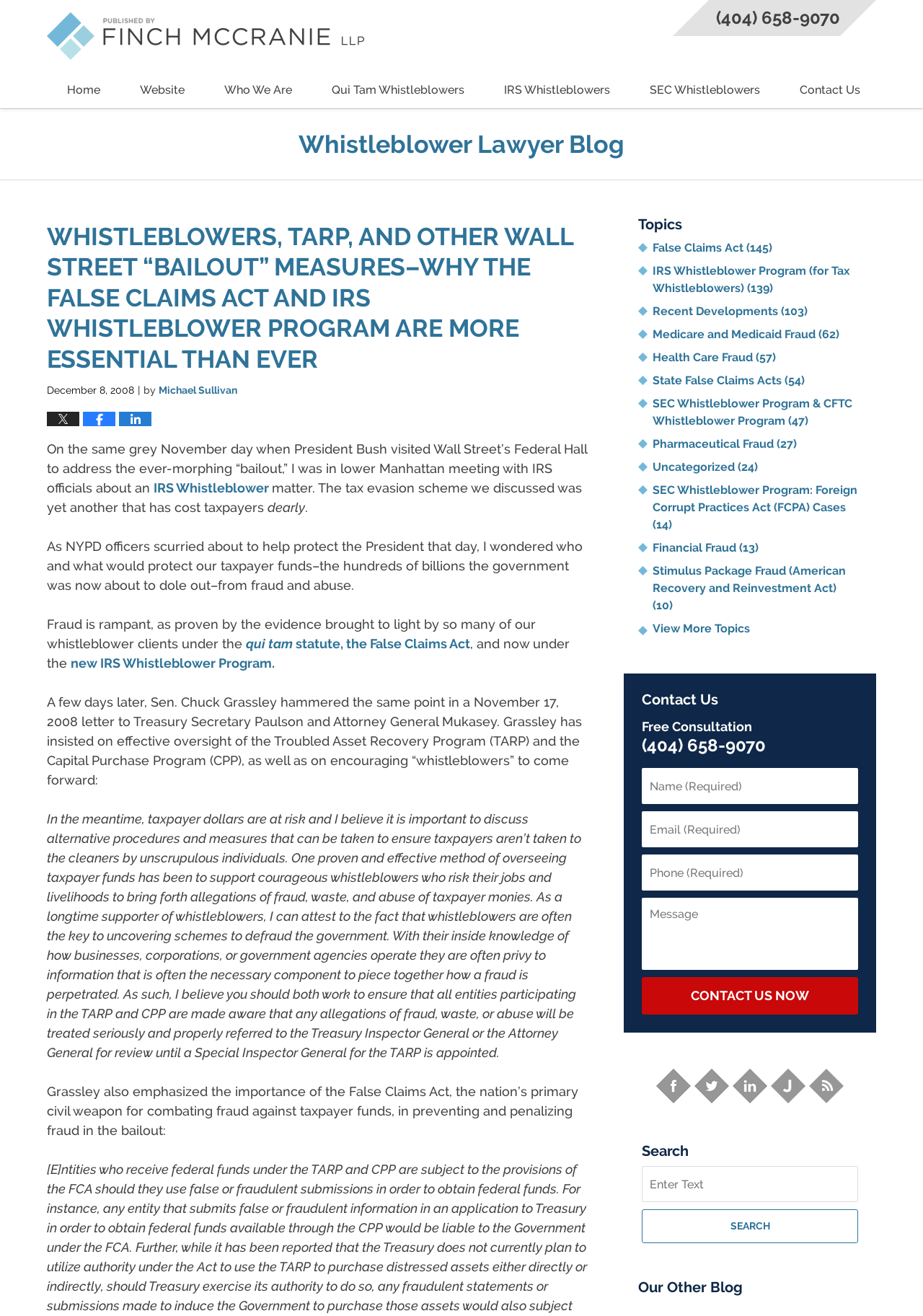Please give a succinct answer using a single word or phrase:
What is the phone number to contact the law firm?

(404) 658-9070